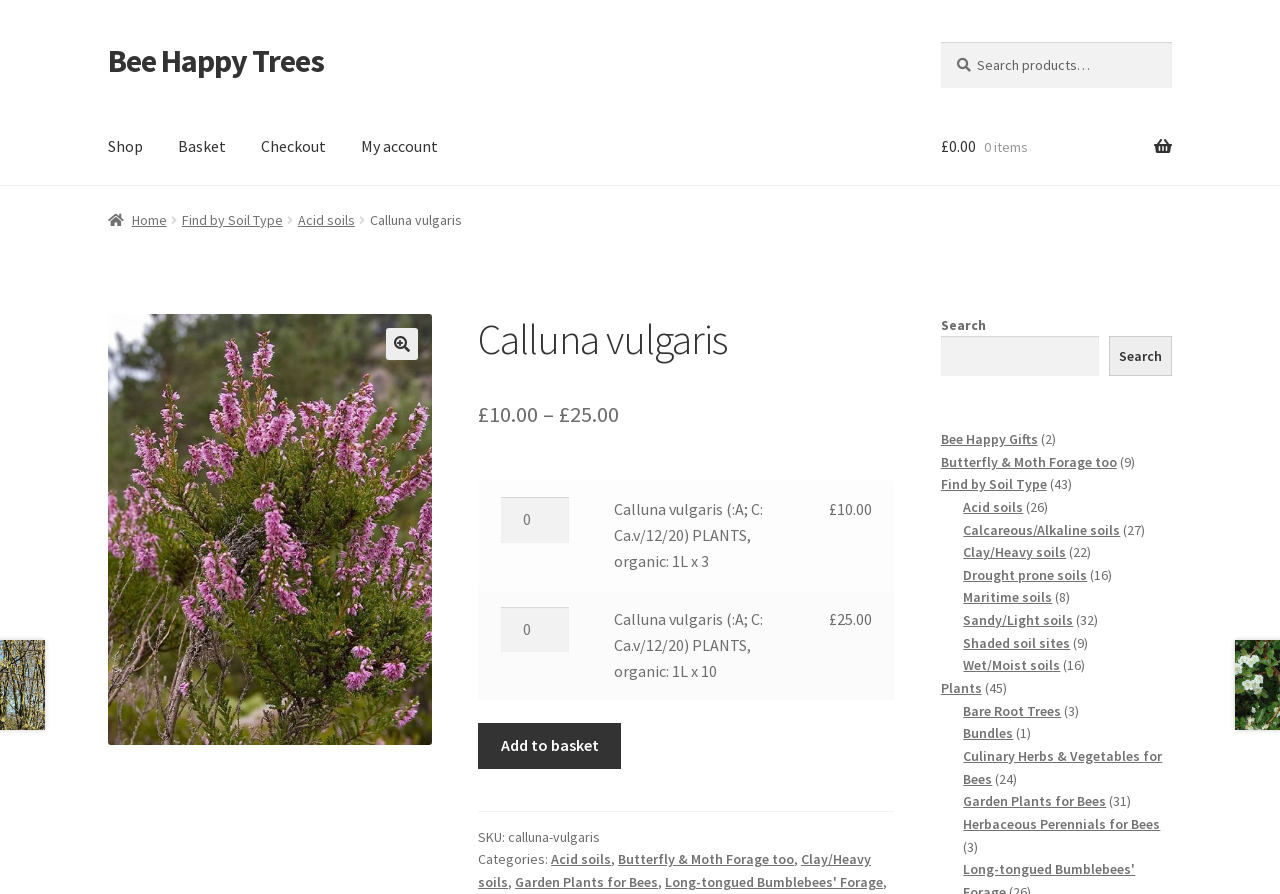Identify the bounding box coordinates for the UI element described by the following text: "title="Calluna-vulgaris-450x600-1.jpg"". Provide the coordinates as four float numbers between 0 and 1, in the format [left, top, right, bottom].

[0.084, 0.351, 0.337, 0.834]